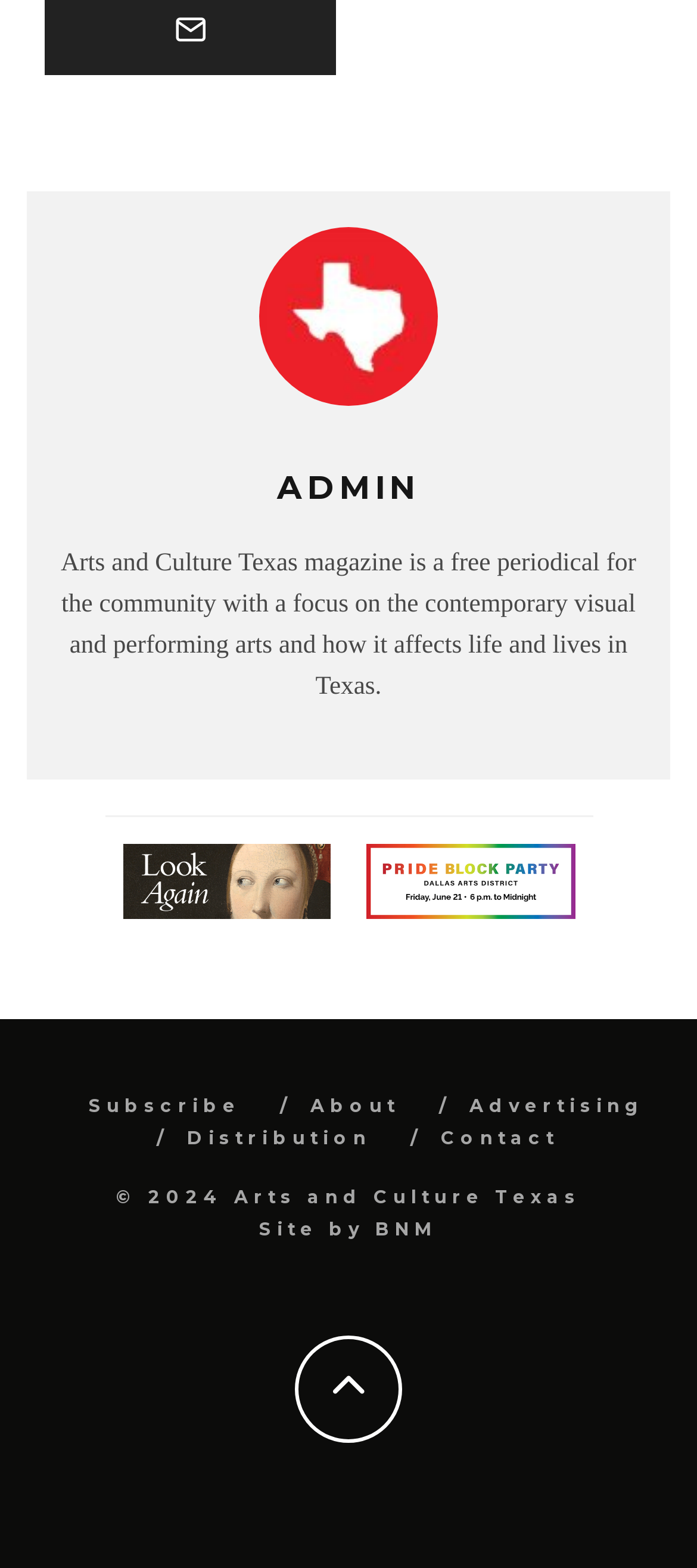How many navigation links are at the bottom of the page?
Look at the screenshot and provide an in-depth answer.

The contentinfo element contains five link elements with the texts 'Subscribe', 'About', 'Advertising', 'Distribution', and 'Contact', which are likely navigation links at the bottom of the page.